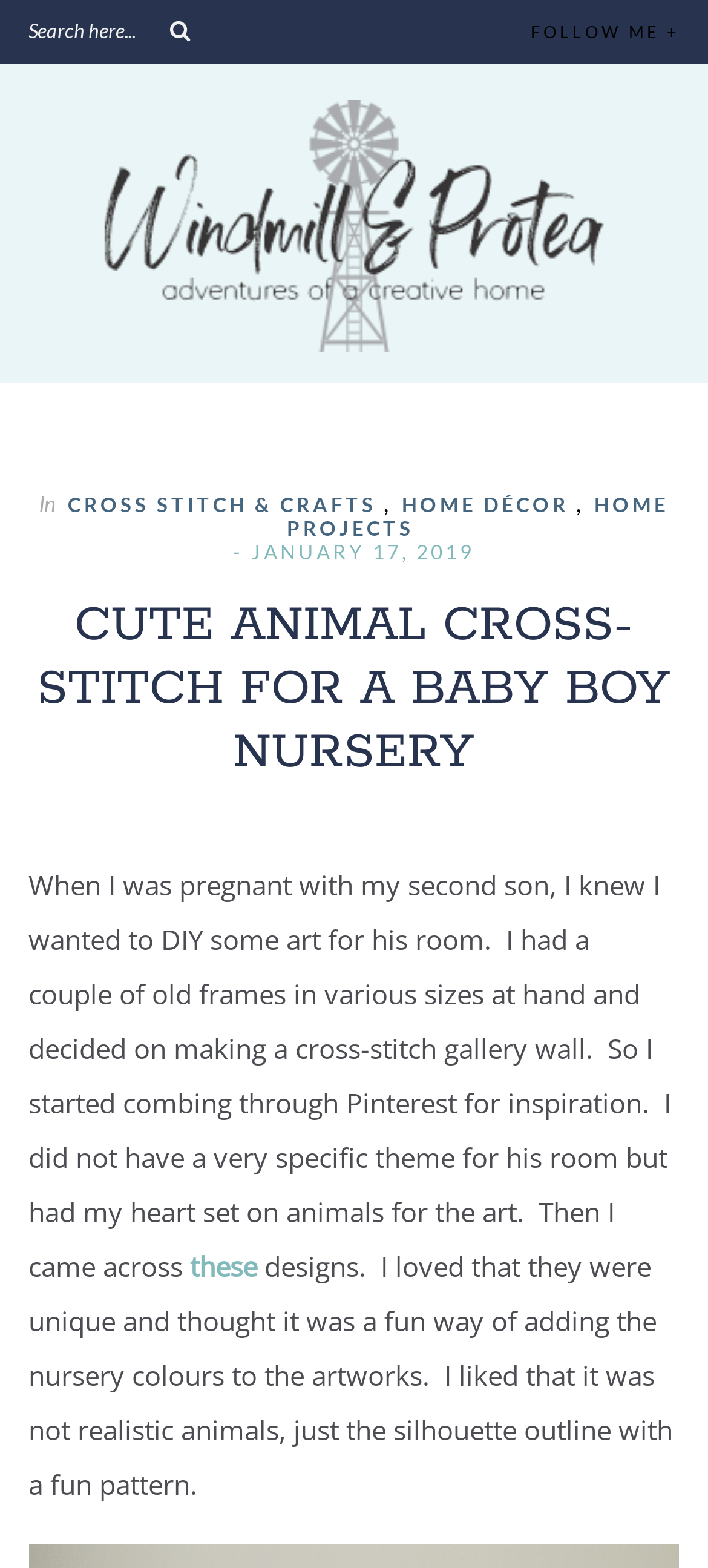Using the webpage screenshot, find the UI element described by these. Provide the bounding box coordinates in the format (top-left x, top-left y, bottom-right x, bottom-right y), ensuring all values are floating point numbers between 0 and 1.

[0.268, 0.796, 0.363, 0.819]